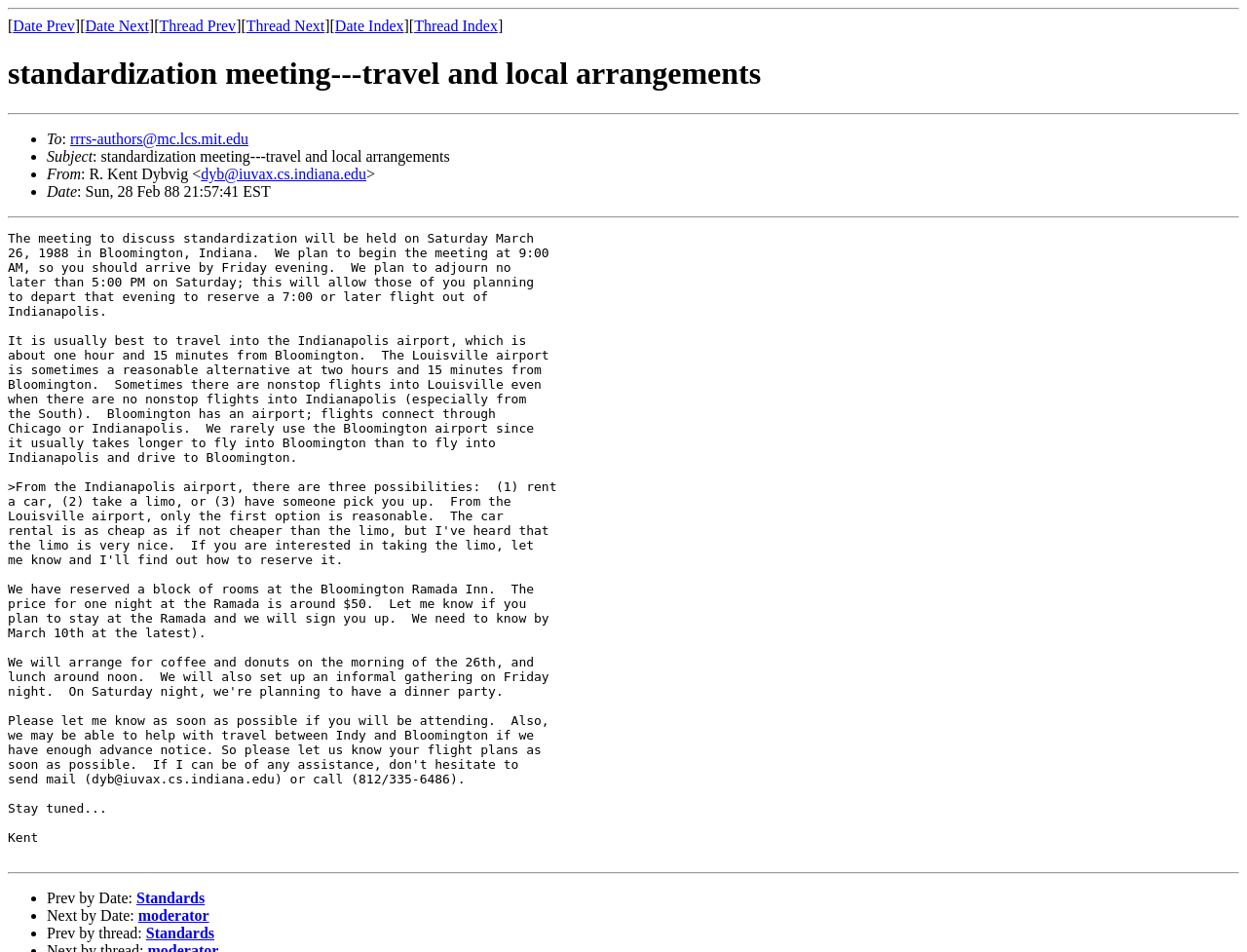What is the date of the standardization meeting?
Please provide a full and detailed response to the question.

I found the date by looking at the list of details about the meeting, which includes the date, time, and other information. The date is specified as 'Sun, 28 Feb 88 21:57:41 EST'.